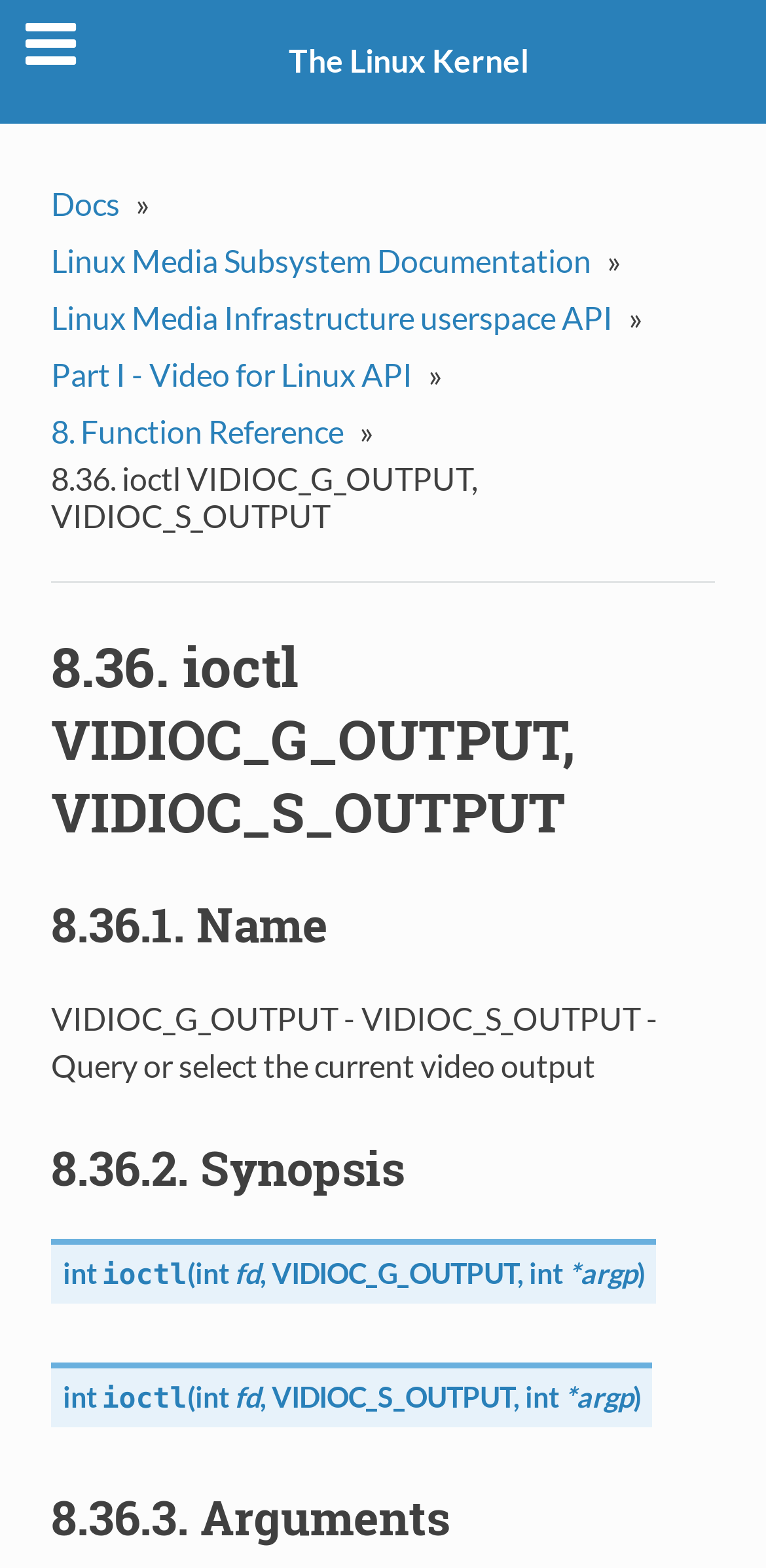Please determine the bounding box coordinates of the element to click on in order to accomplish the following task: "click VIDIOC_S_OUTPUT link". Ensure the coordinates are four float numbers ranging from 0 to 1, i.e., [left, top, right, bottom].

[0.354, 0.88, 0.67, 0.901]